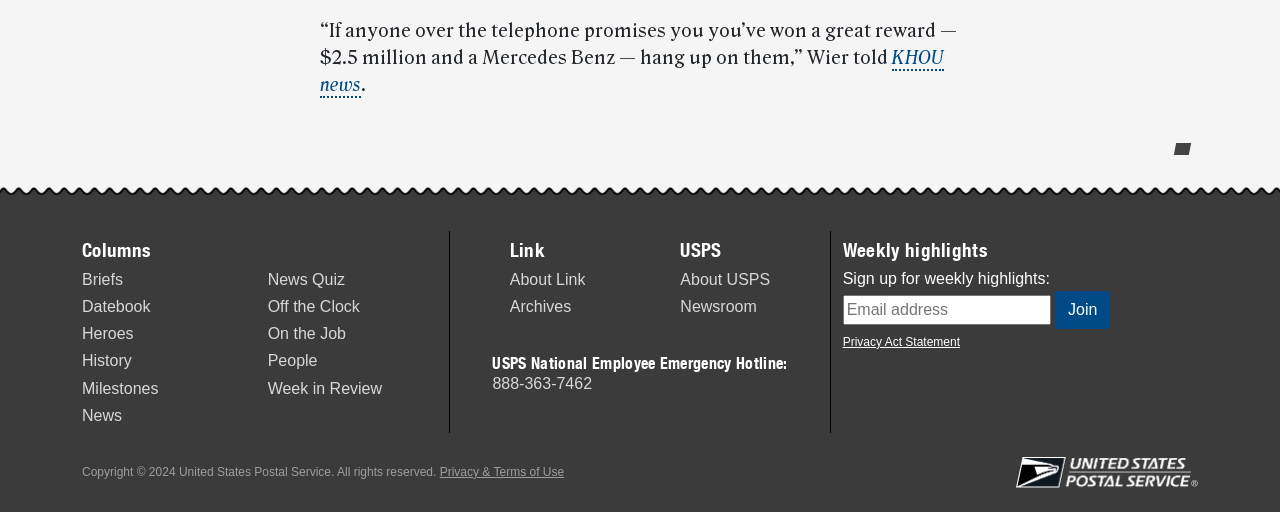What is the copyright year of the United States Postal Service?
Please provide a comprehensive and detailed answer to the question.

I found the copyright year by looking at the StaticText element at the bottom of the page, which contains the copyright information, including the year.